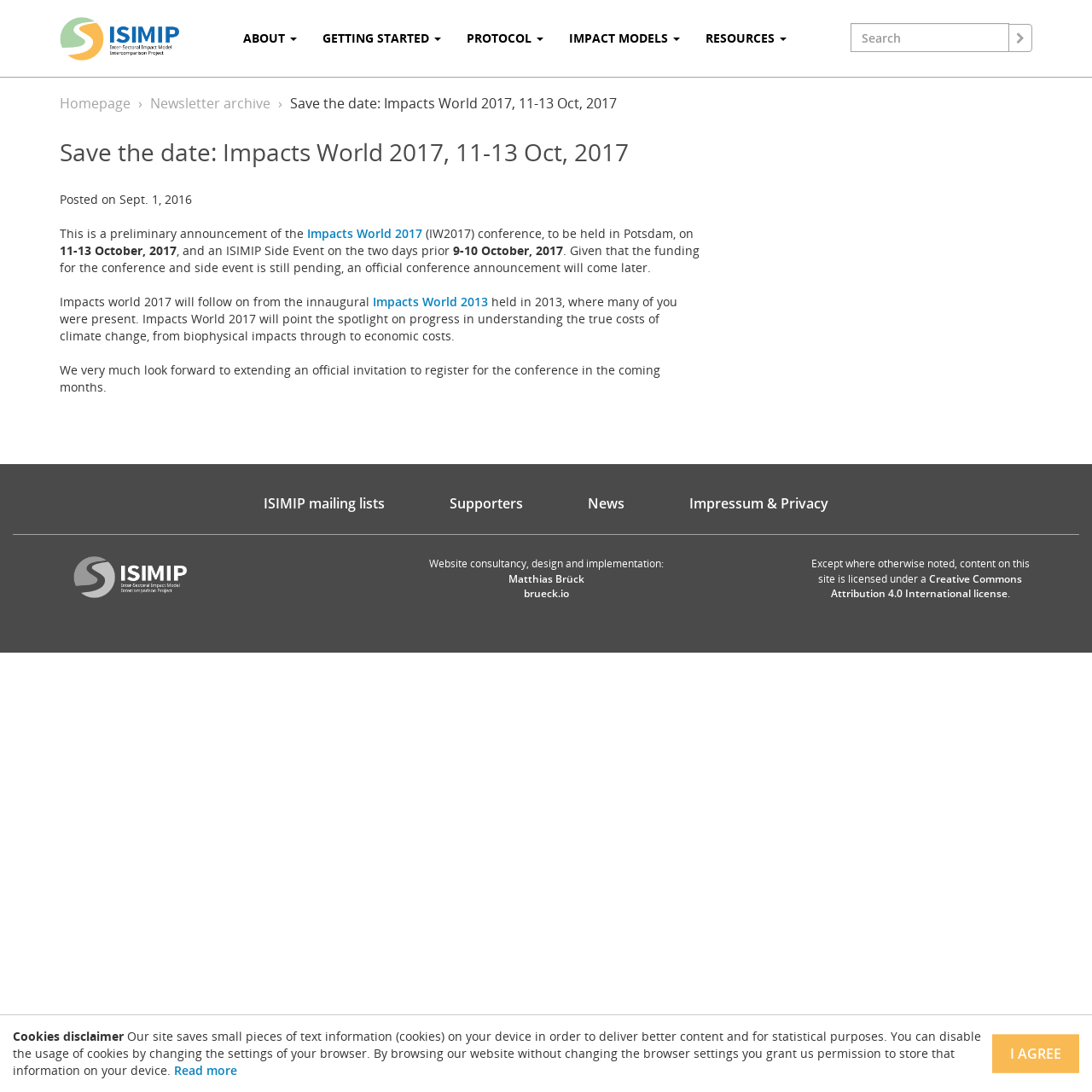Explain in detail what is displayed on the webpage.

The webpage appears to be the homepage of ISIMIP, a framework for consistently projecting the impacts of climate change across affected sectors and spatial scales. At the top of the page, there is a banner with a title "Save the date: Impacts World 2017, 11-13 Oct, 2017" and a small image. Below the banner, there are five buttons for navigation: "ABOUT", "GETTING STARTED", "PROTOCOL", "IMPACT MODELS", and "RESOURCES".

On the right side of the page, there is a search box with a button. Below the search box, there is a table with several links, including "Homepage", "Newsletter archive", and others.

The main content of the page is a news article or announcement about the upcoming "Impacts World 2017" conference, which will take place on October 11-13, 2017, in Potsdam. The article provides some details about the conference, including its focus on the true costs of climate change, and mentions that an official conference announcement will come later.

There are several other links and pieces of text on the page, including a section about cookies disclaimer at the bottom, which explains how the site uses cookies and provides a link to read more. There is also a button to close the disclaimer.

On the left side of the page, there are several links, including "ISIMIP mailing lists", "Supporters", "News", and "Impressum & Privacy". At the very bottom of the page, there is a separator line, followed by an image, a text about website consultancy, and a link to the Creative Commons Attribution 4.0 International license.